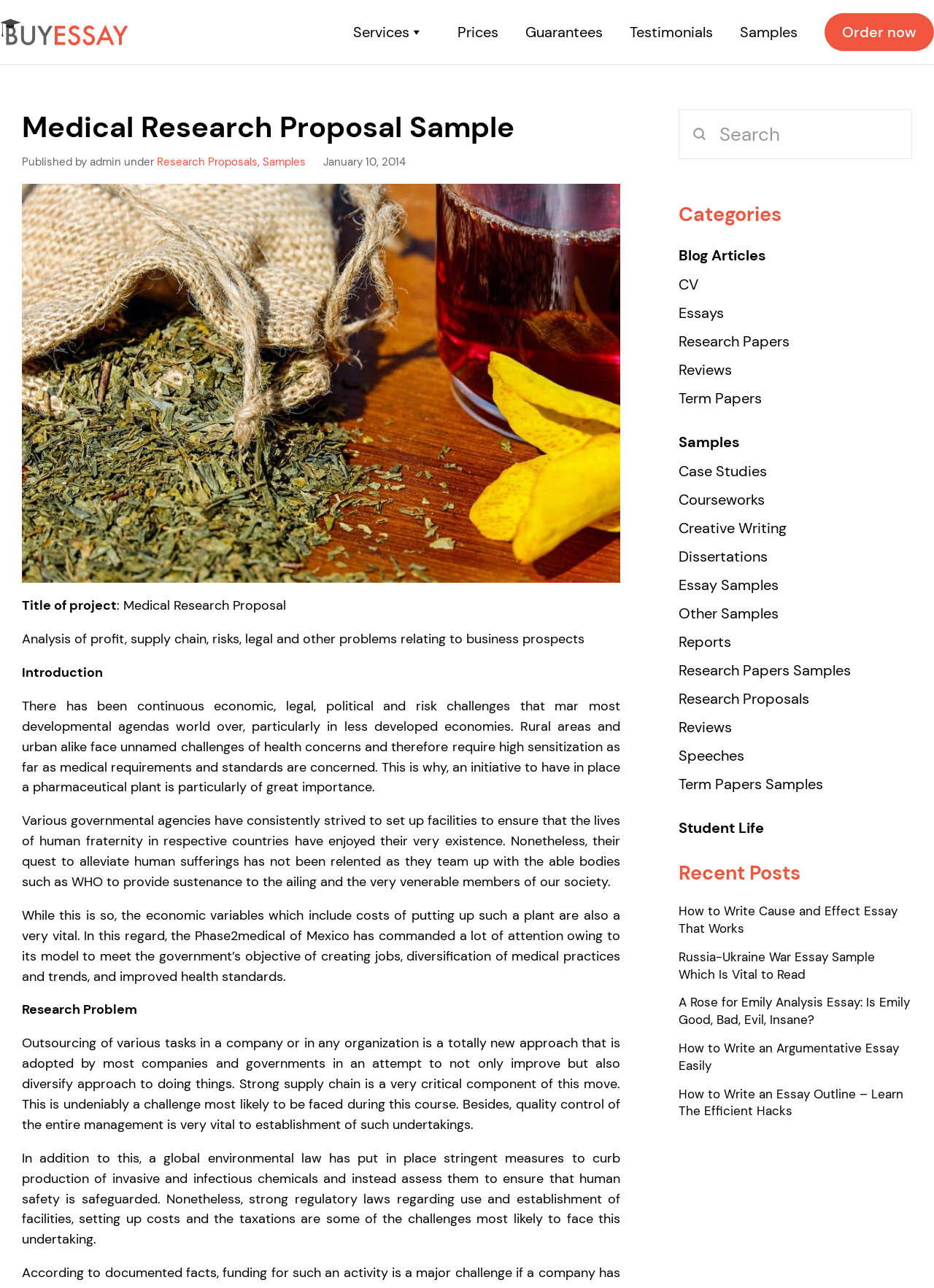Locate the bounding box coordinates of the element that should be clicked to fulfill the instruction: "View the blog articles".

[0.727, 0.19, 0.977, 0.207]